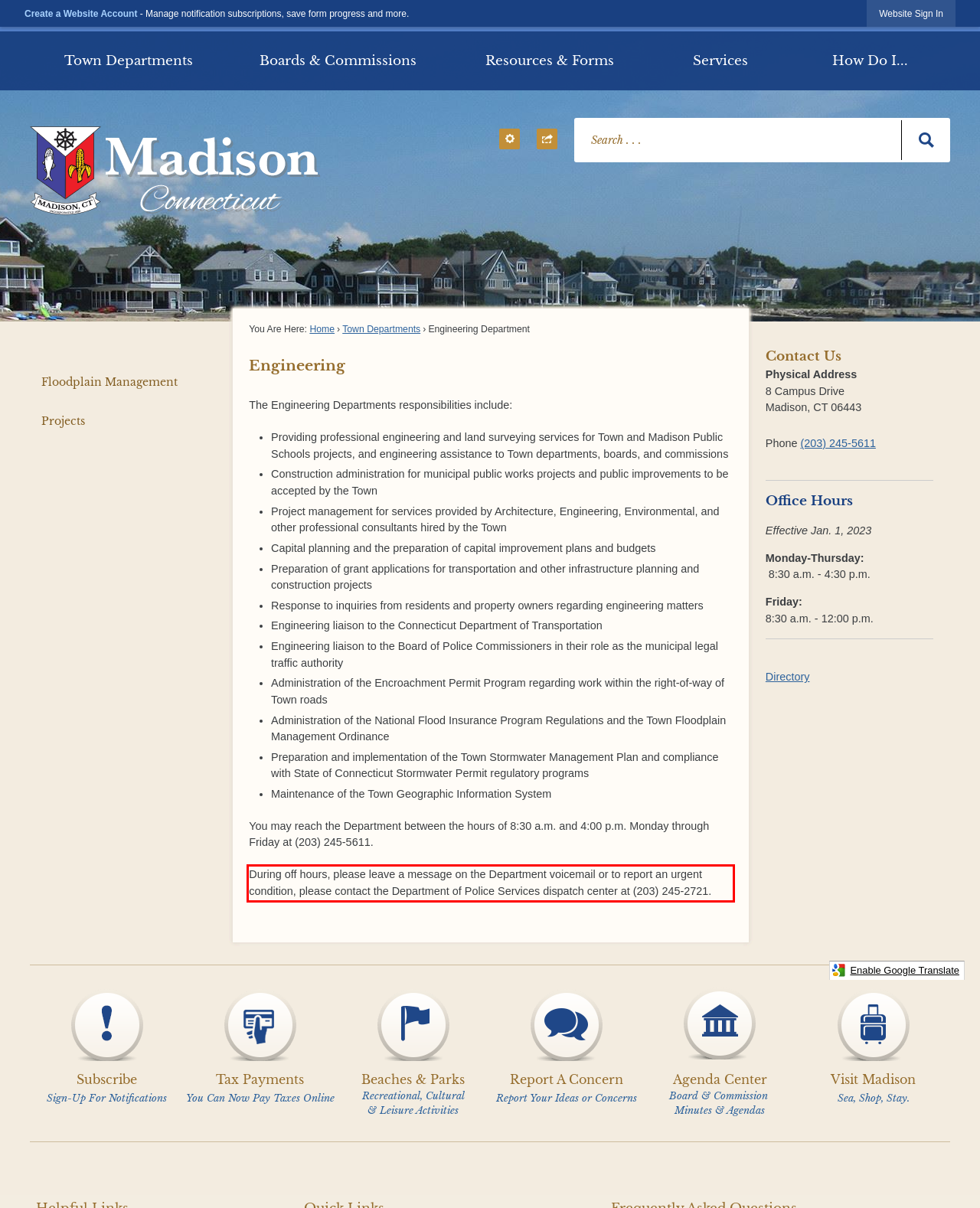By examining the provided screenshot of a webpage, recognize the text within the red bounding box and generate its text content.

During off hours, please leave a message on the Department voicemail or to report an urgent condition, please contact the Department of Police Services dispatch center at (203) 245-2721.